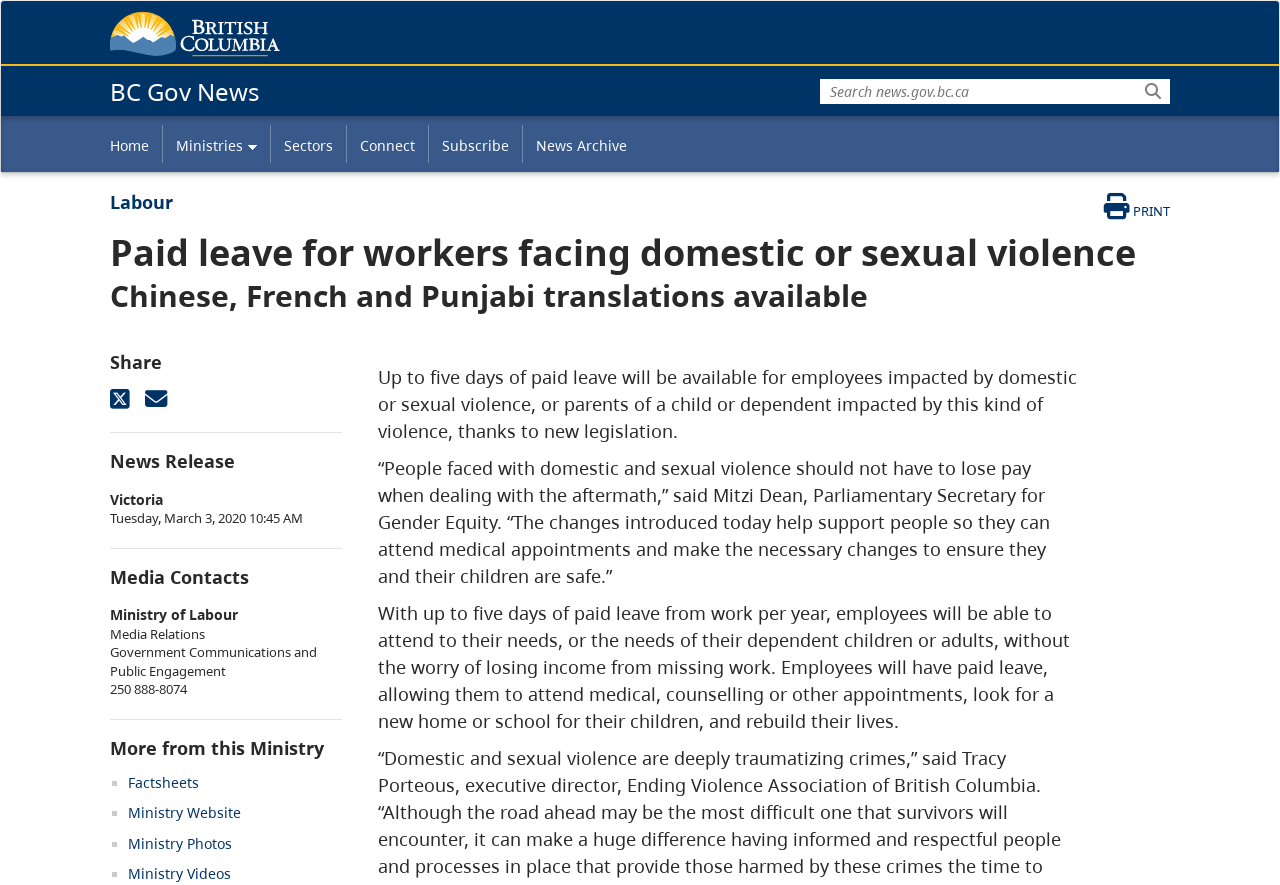What is the name of the ministry mentioned in the webpage?
Answer the question in as much detail as possible.

The answer can be found in the heading that says 'Ministry of Labour' which is located near the top of the webpage.